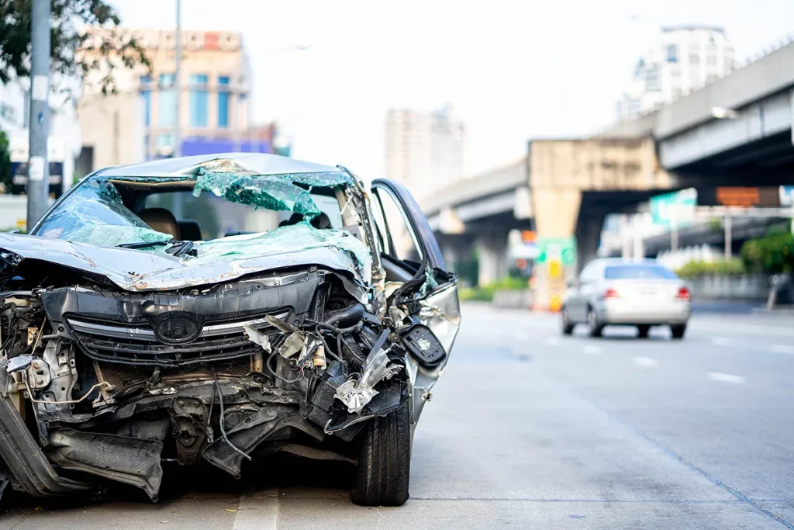Respond to the following question using a concise word or phrase: 
What is the purpose of the image?

To emphasize importance of legal assistance